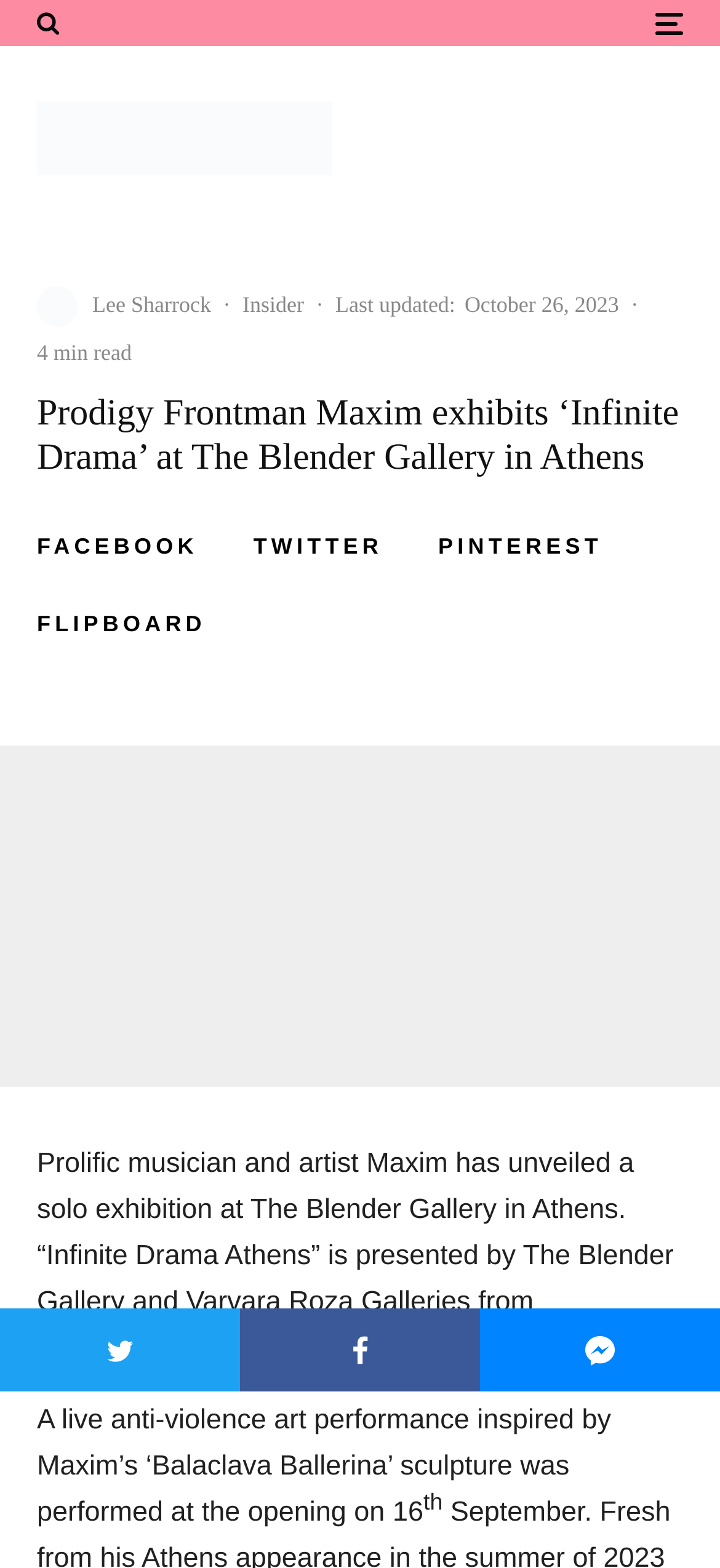Identify the bounding box coordinates of the section to be clicked to complete the task described by the following instruction: "Read more about Crop Insurance Resources for Small, Organic Producers". The coordinates should be four float numbers between 0 and 1, formatted as [left, top, right, bottom].

None